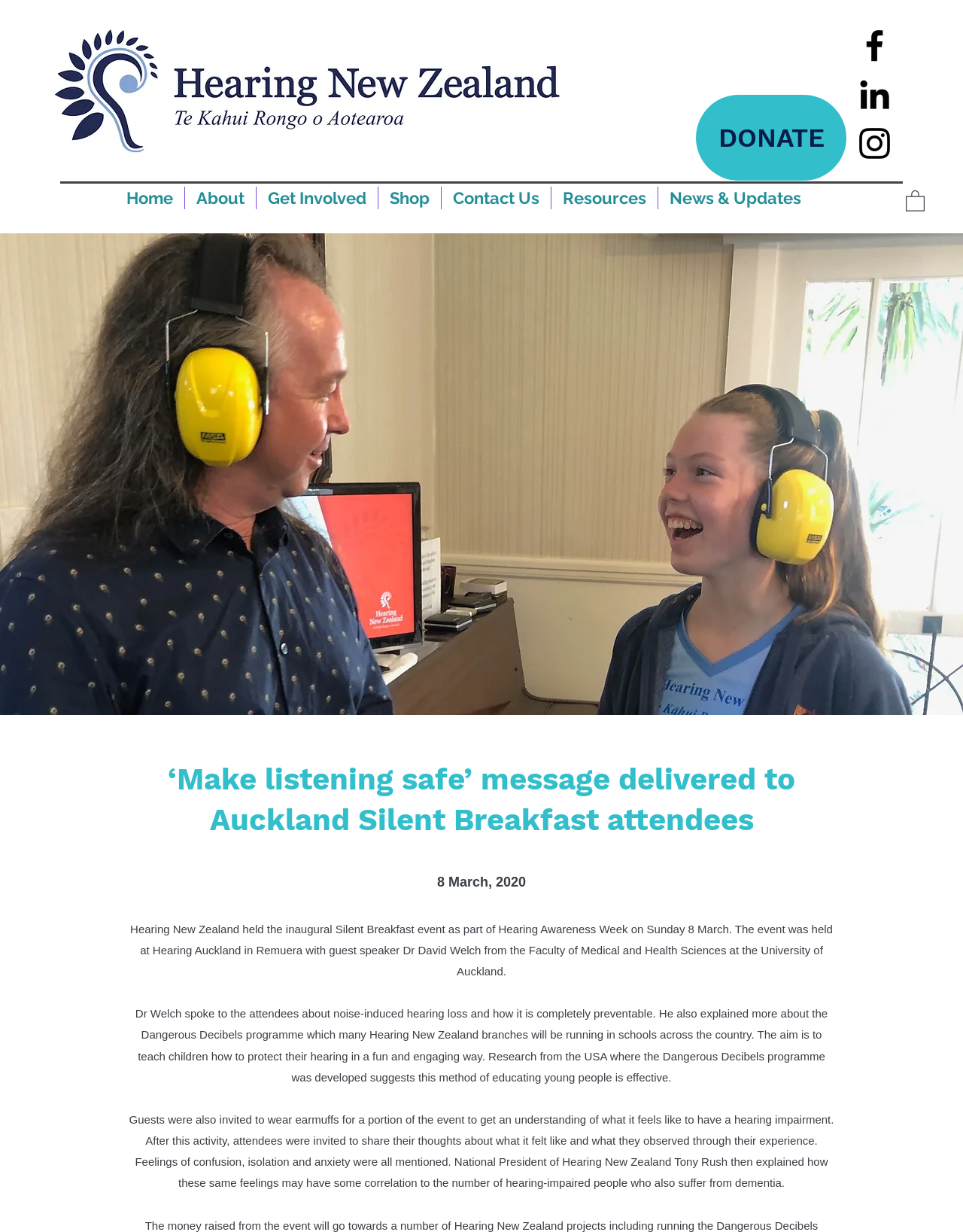Determine the main heading of the webpage and generate its text.

‘Make listening safe’ message delivered to Auckland Silent Breakfast attendees